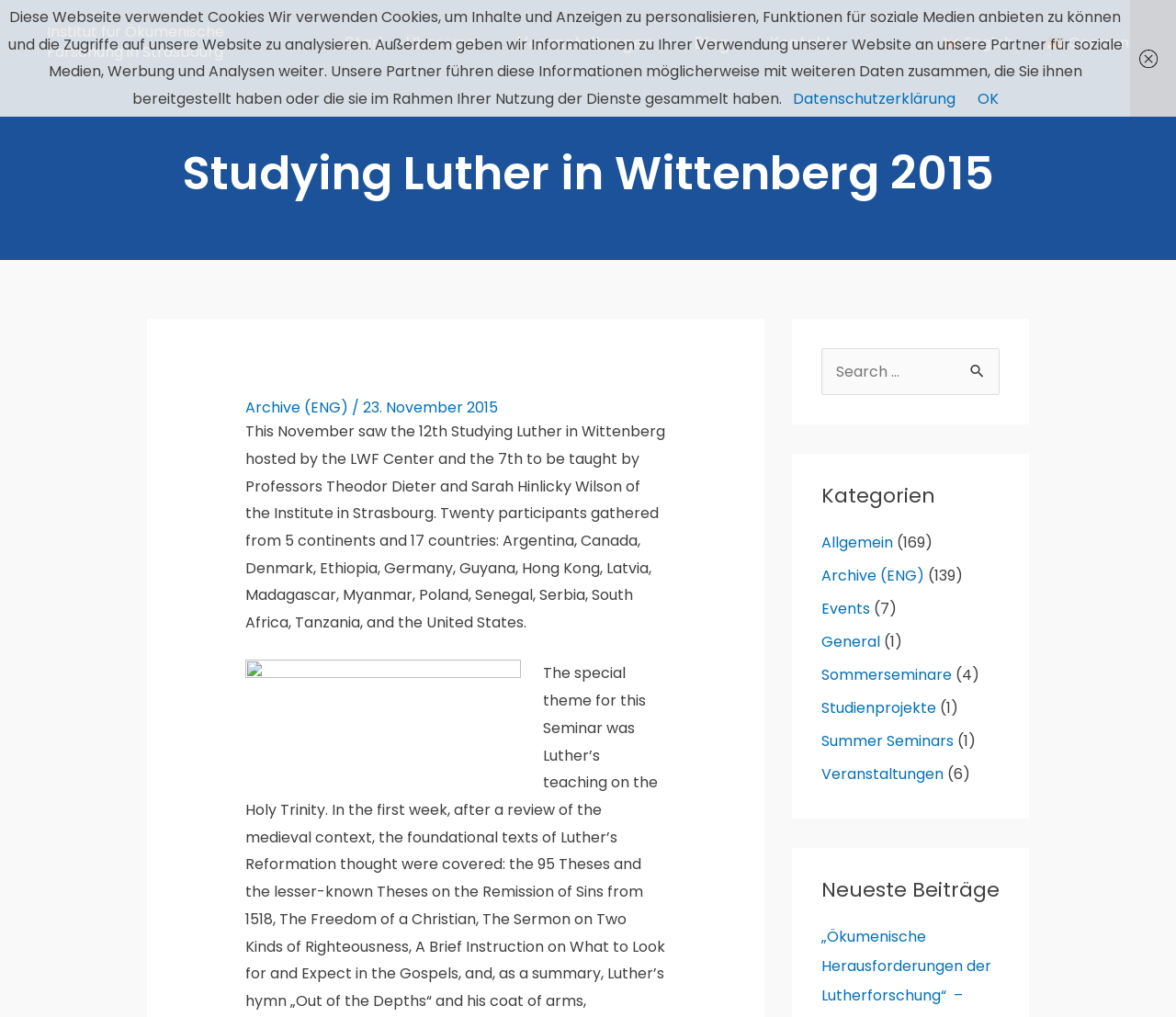Please determine the bounding box coordinates of the element's region to click for the following instruction: "Select the 'en_GB English' language".

[0.785, 0.011, 0.874, 0.074]